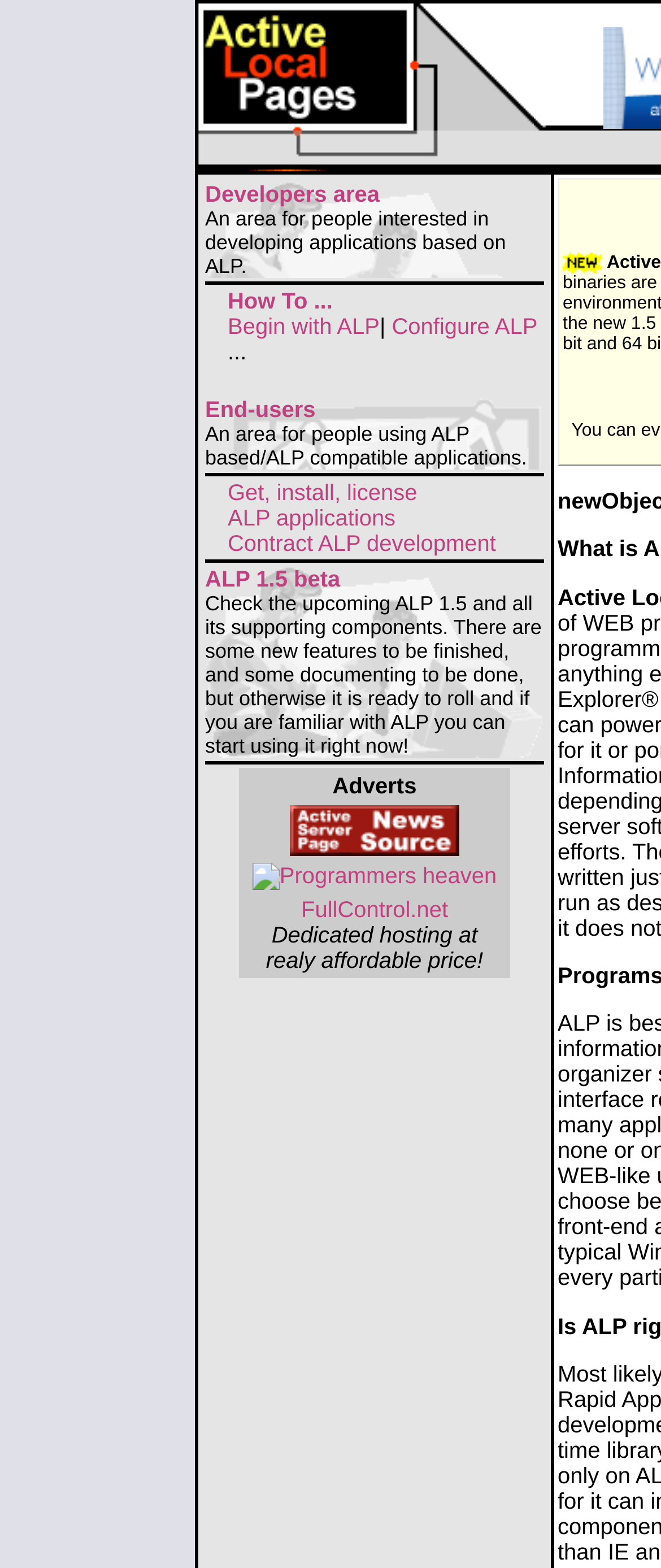With reference to the screenshot, provide a detailed response to the question below:
How many links are in the 'How To...' section?

In the 'How To...' section, there are three links: 'How To...', 'Begin with ALP', and 'Configure ALP'.